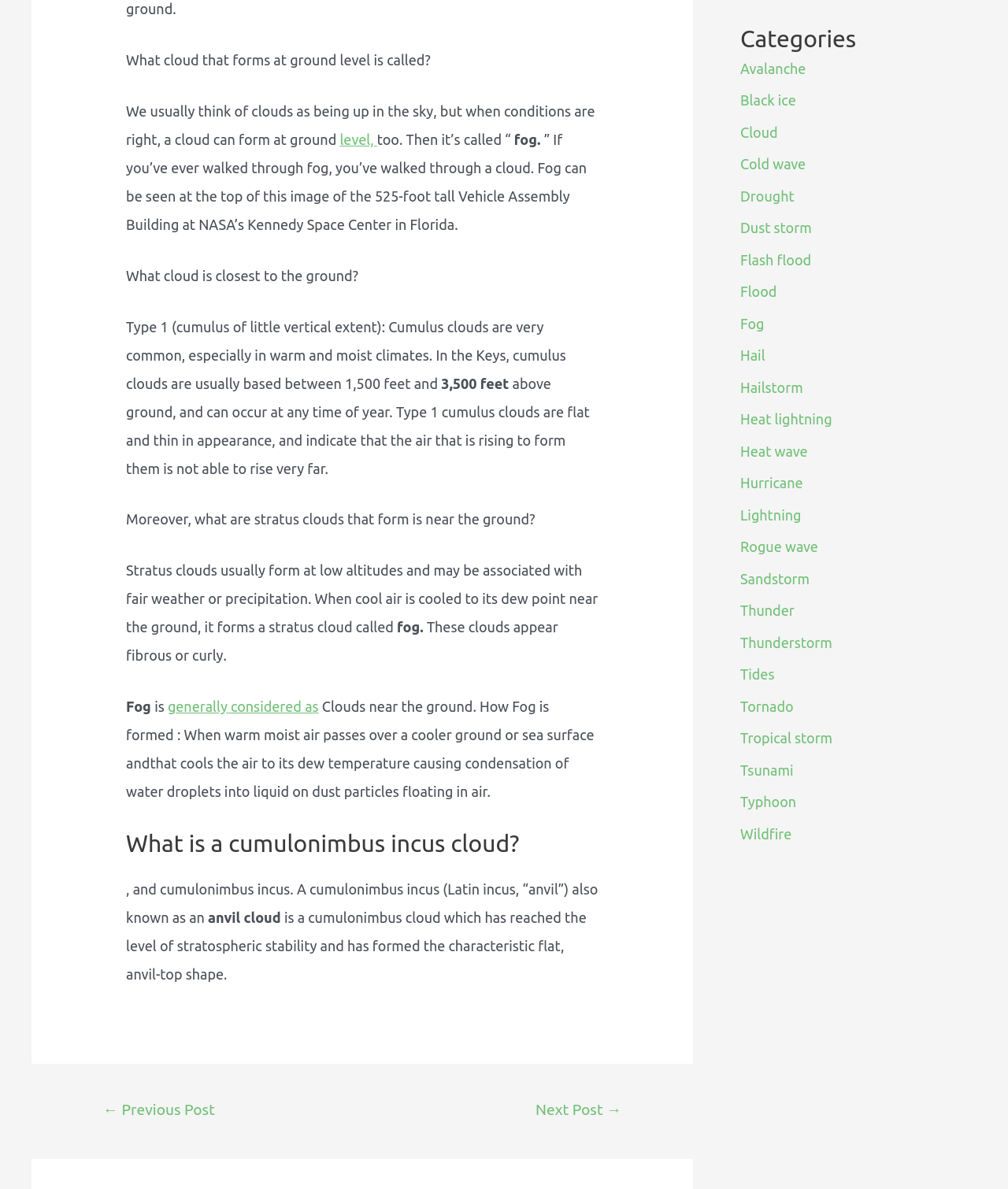What is the characteristic shape of a cumulonimbus incus cloud?
Answer with a single word or phrase by referring to the visual content.

anvil-top shape